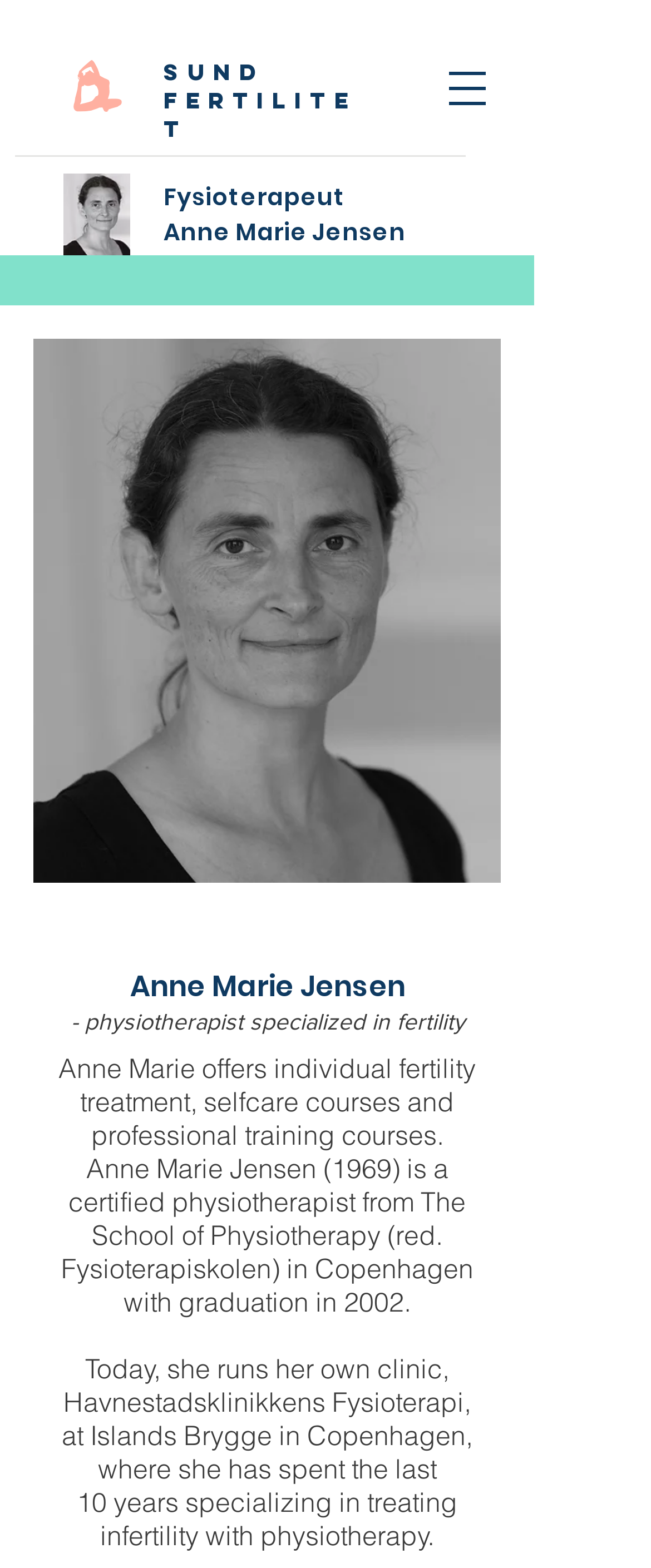What is the specialization of Anne Marie Jensen?
Based on the image, provide a one-word or brief-phrase response.

Fertility